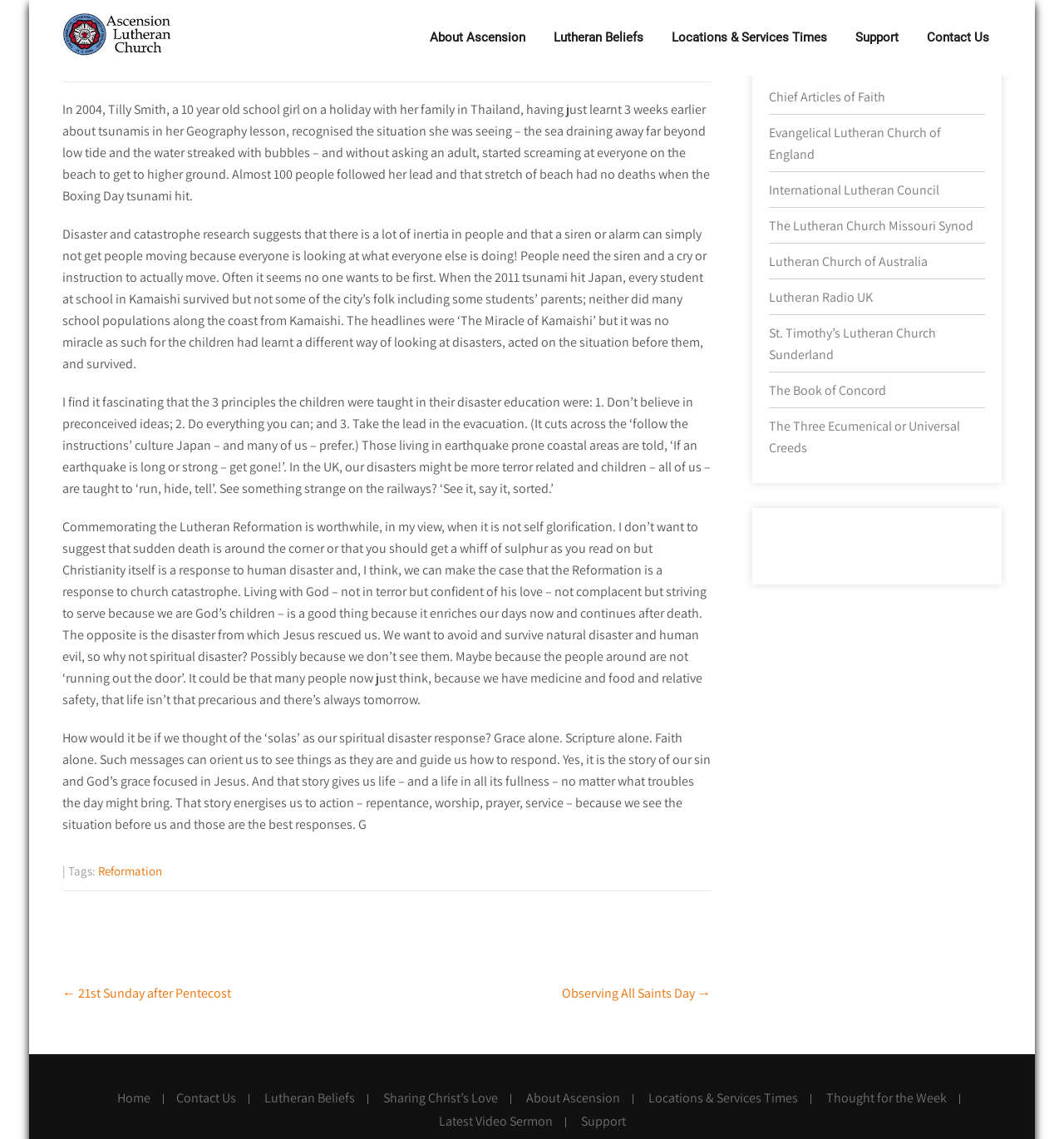Locate the bounding box coordinates of the clickable region to complete the following instruction: "Click on About Ascension."

[0.392, 0.0, 0.505, 0.066]